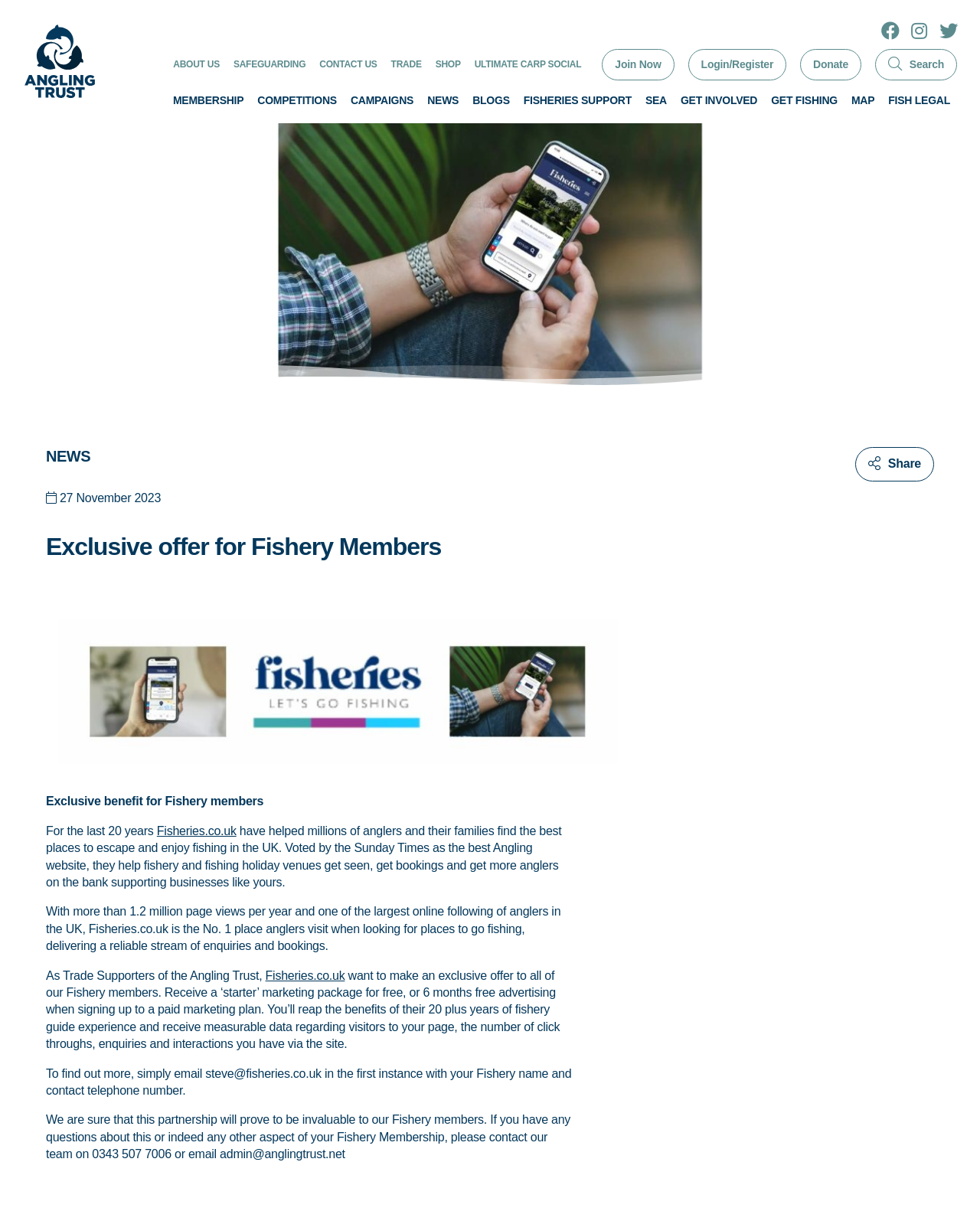Please extract and provide the main headline of the webpage.

Exclusive offer for Fishery Members